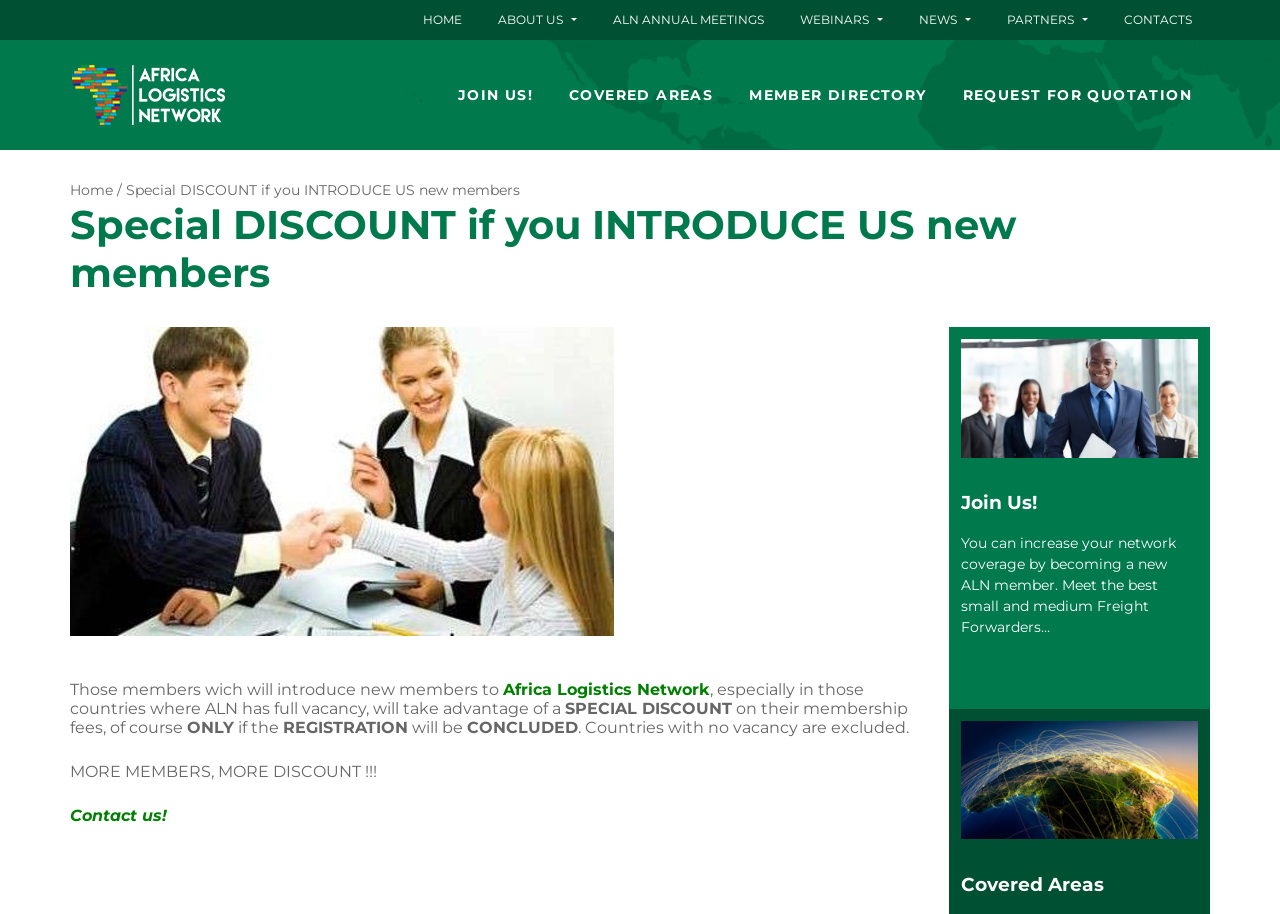Please identify the bounding box coordinates of the clickable region that I should interact with to perform the following instruction: "Click on READ MORE". The coordinates should be expressed as four float numbers between 0 and 1, i.e., [left, top, right, bottom].

[0.751, 0.725, 0.823, 0.746]